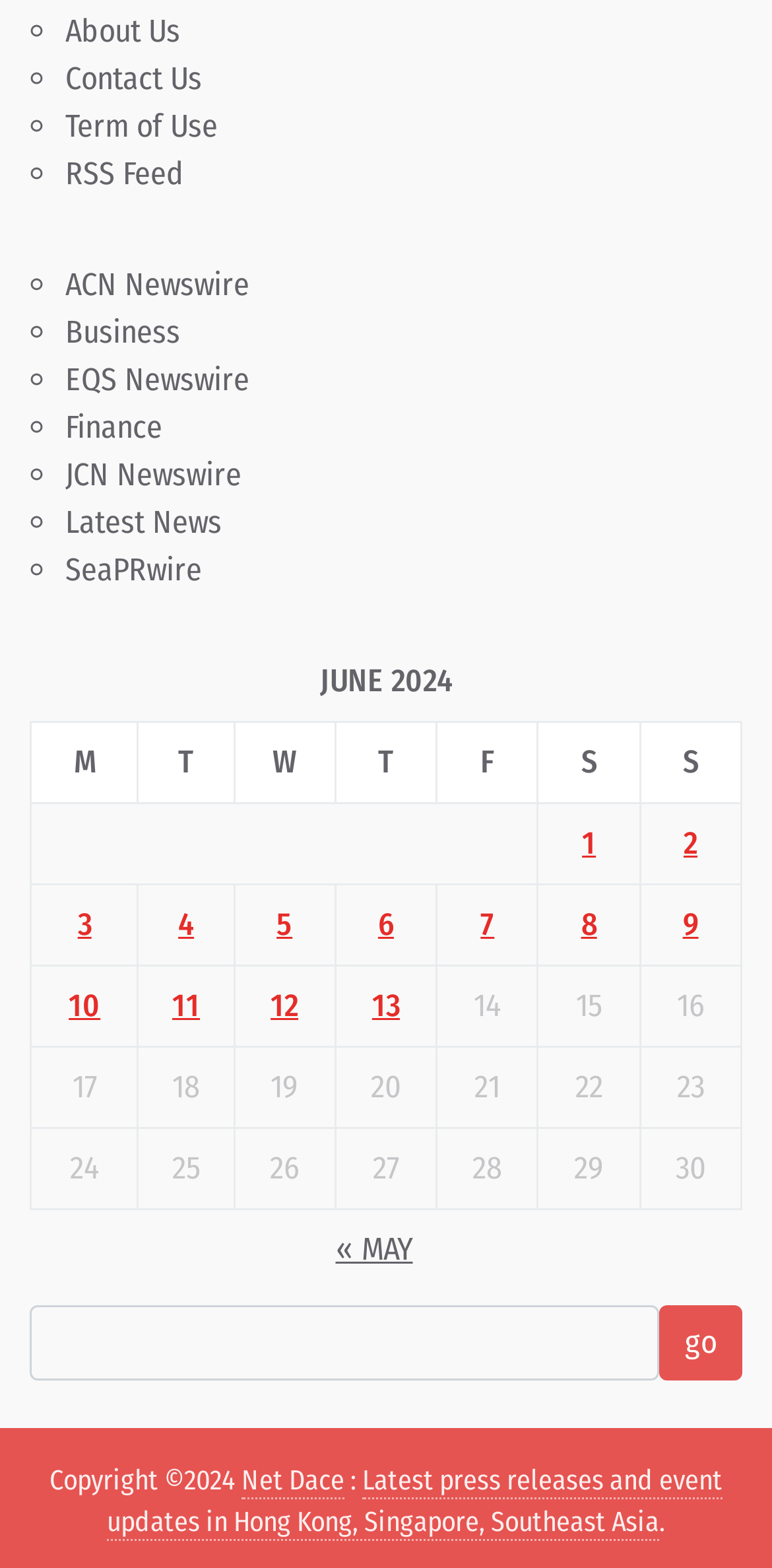Identify the coordinates of the bounding box for the element described below: "Latest News". Return the coordinates as four float numbers between 0 and 1: [left, top, right, bottom].

[0.085, 0.32, 0.287, 0.344]